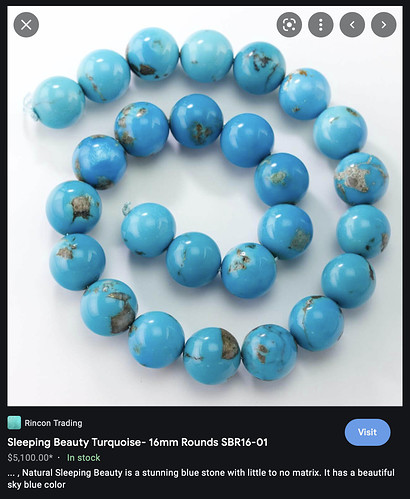Generate a comprehensive caption that describes the image.

This image showcases a stunning display of Sleeping Beauty turquoise beads, known for their vibrant sky-blue color and minimal matrix. The beads are round, measuring 16mm each, and are arranged in an elegant circular pattern, highlighting their smooth surface and natural beauty. Below the image, there is a listing indicating the price of $5,100.00, with a note stating that the item is in stock. The description emphasizes the uniqueness of the Natural Sleeping Beauty turquoise, noting its striking blue hue—an appealing choice for jewelry enthusiasts and collectors alike. The visual presentation conveys the luxurious and captivating nature of these exquisite beads, making them a prized addition to any collection.